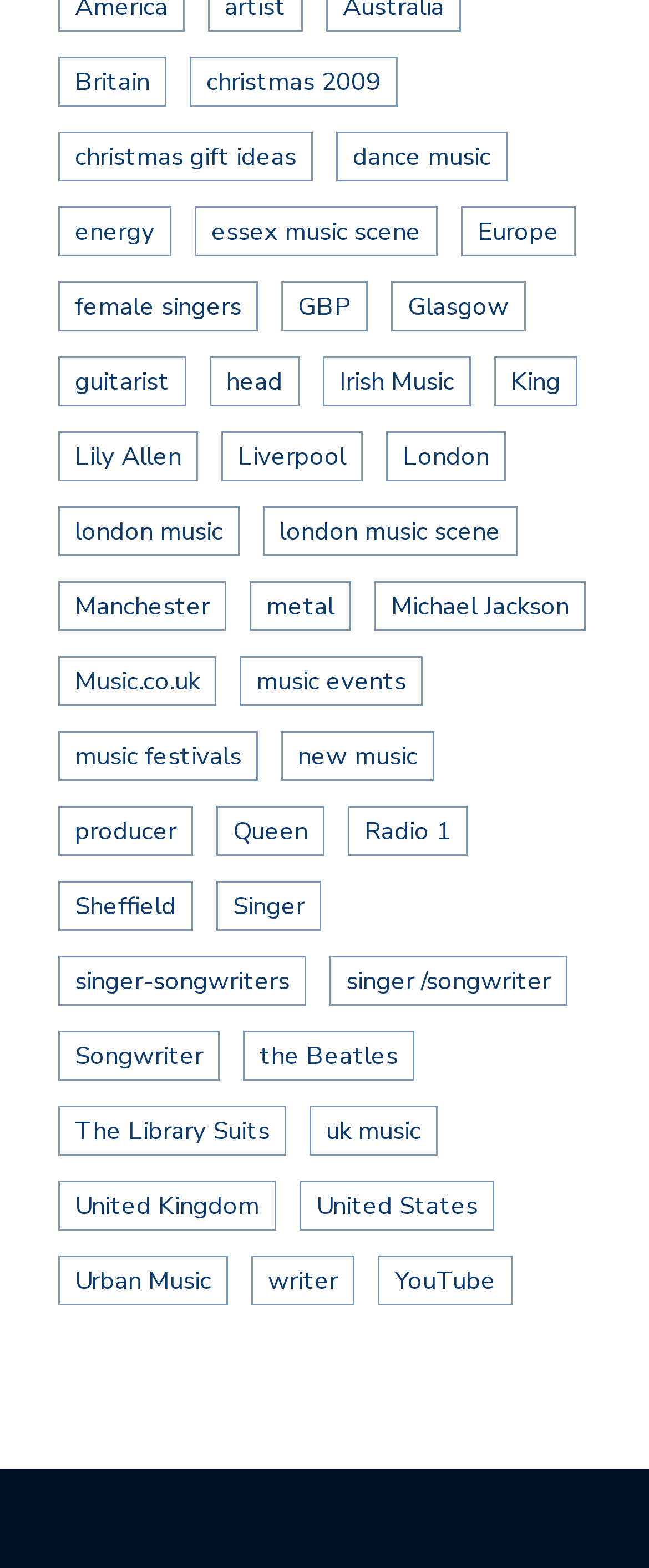What is the topic of the link with the most items?
Based on the screenshot, provide your answer in one word or phrase.

United Kingdom